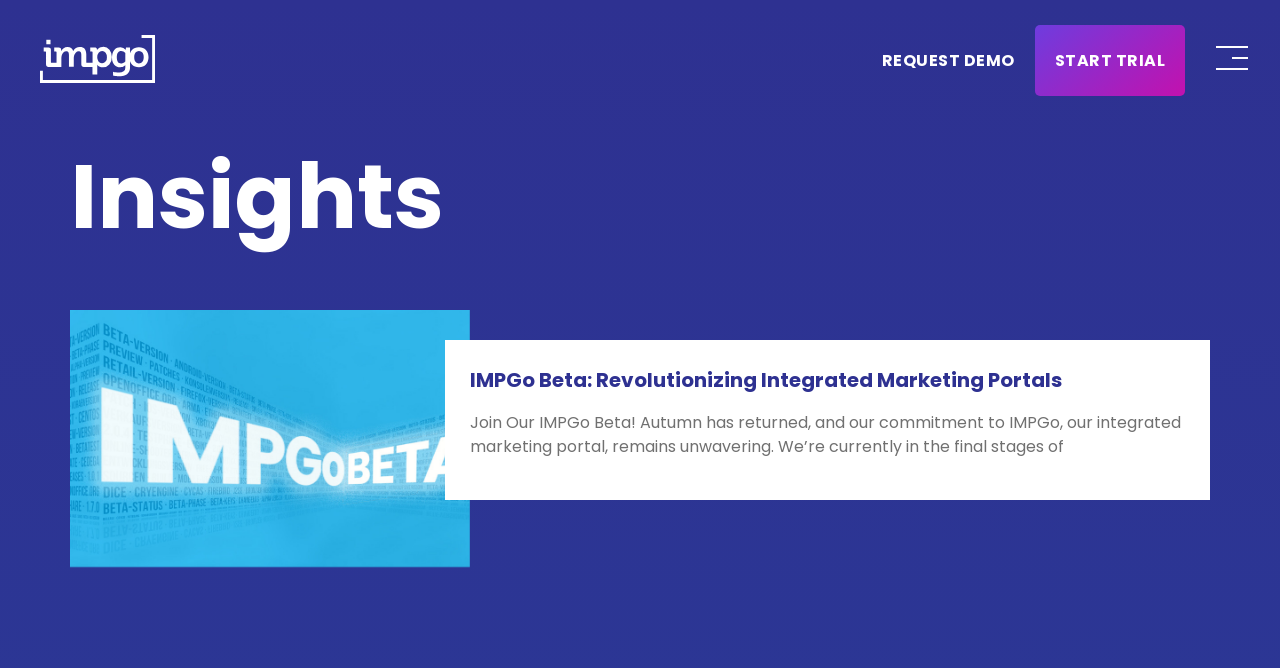What is IMPGo Beta? Based on the image, give a response in one word or a short phrase.

Integrated Marketing Portal